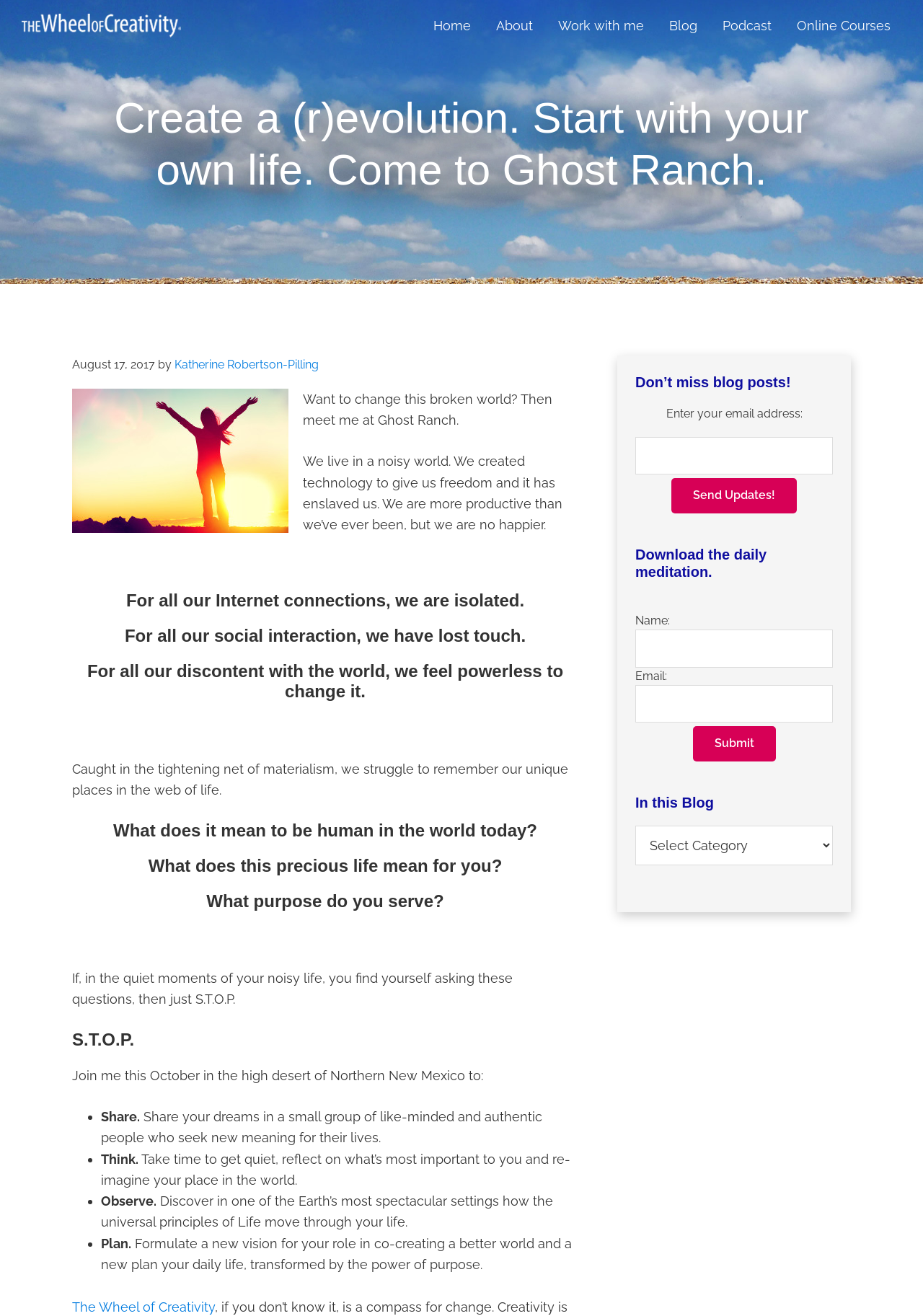Identify the main heading from the webpage and provide its text content.

Create a (r)evolution. Start with your own life. Come to Ghost Ranch.